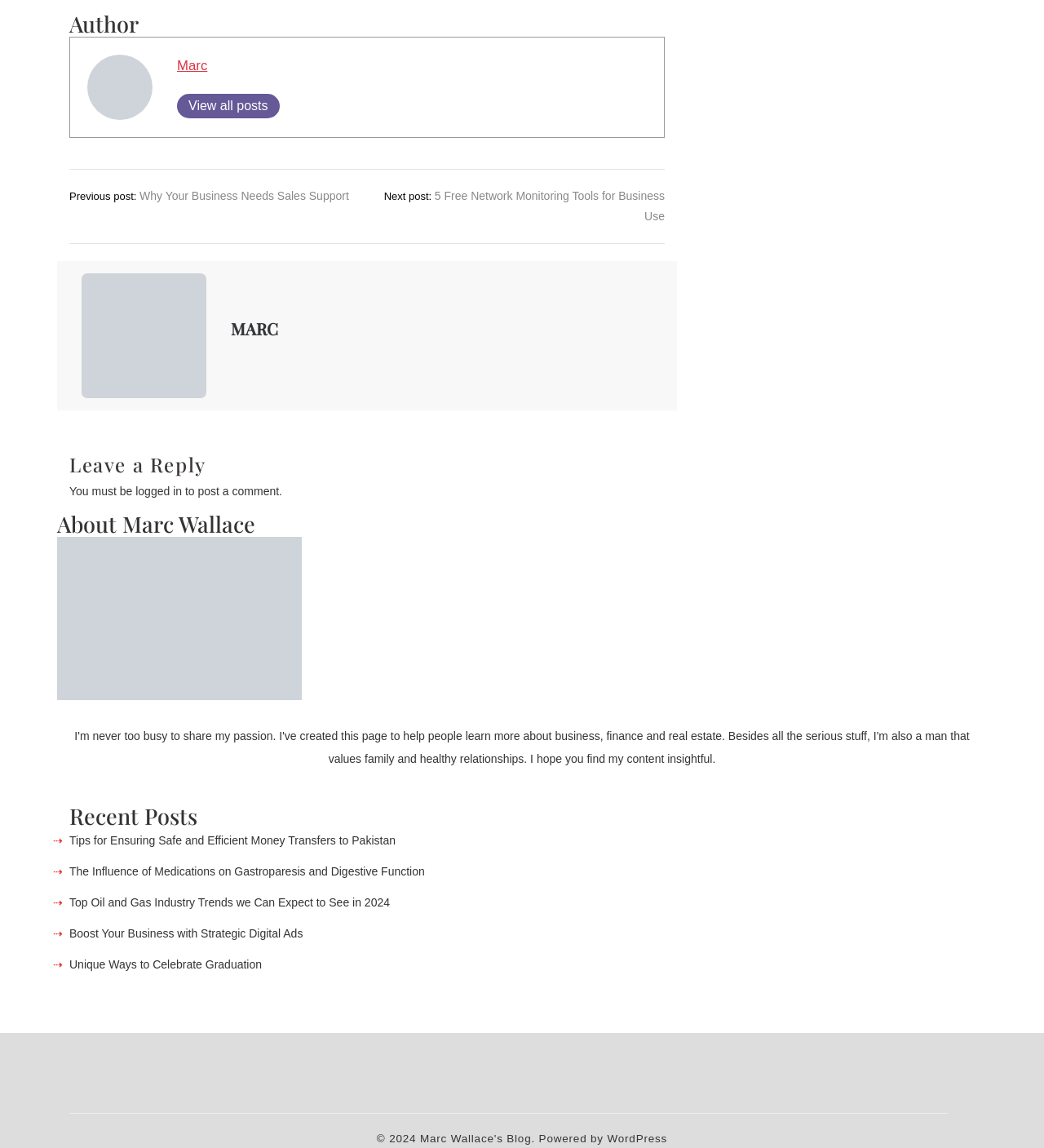Specify the bounding box coordinates of the area to click in order to follow the given instruction: "View author profile."

[0.084, 0.048, 0.146, 0.105]